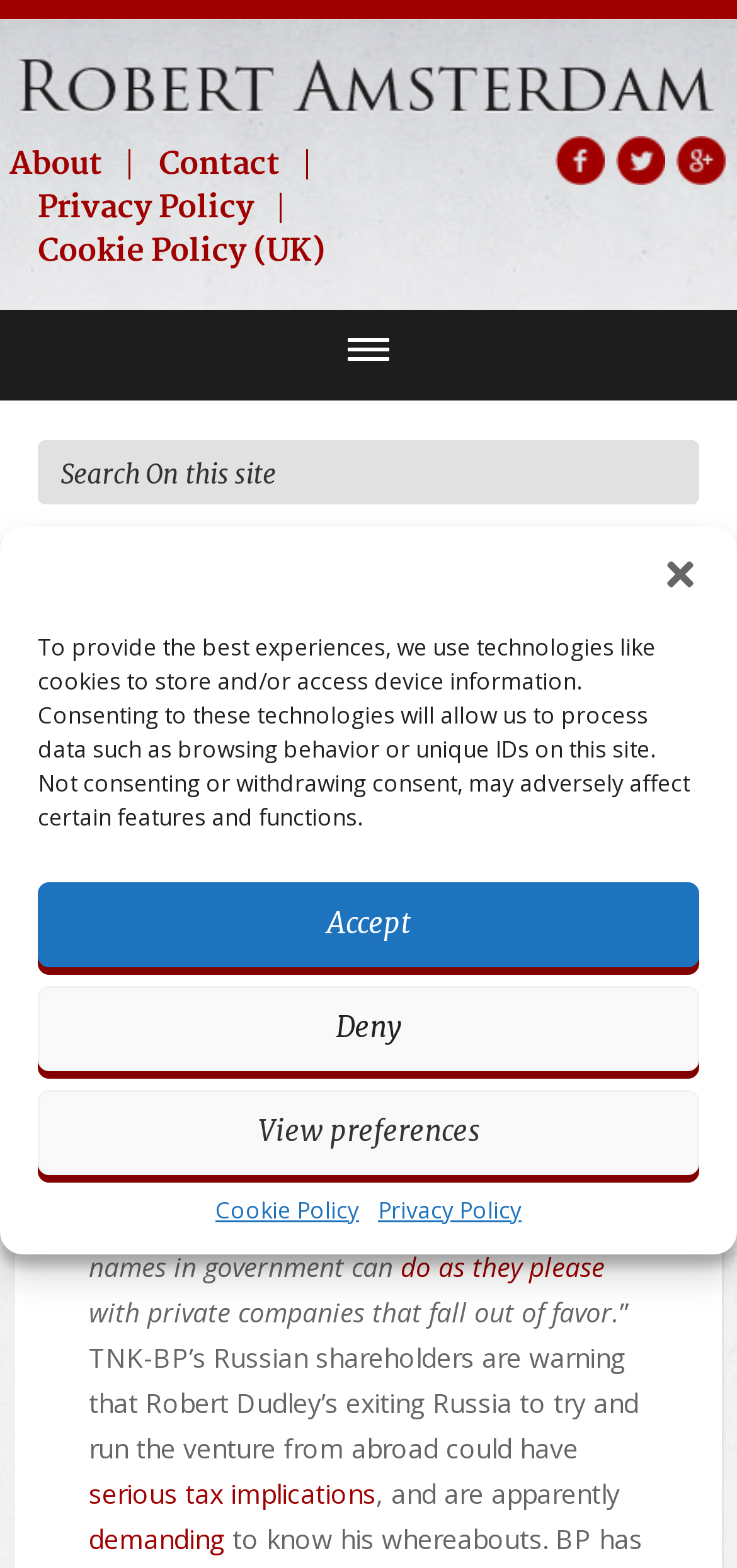Locate the bounding box coordinates of the area where you should click to accomplish the instruction: "Search on this site".

[0.051, 0.28, 0.949, 0.324]